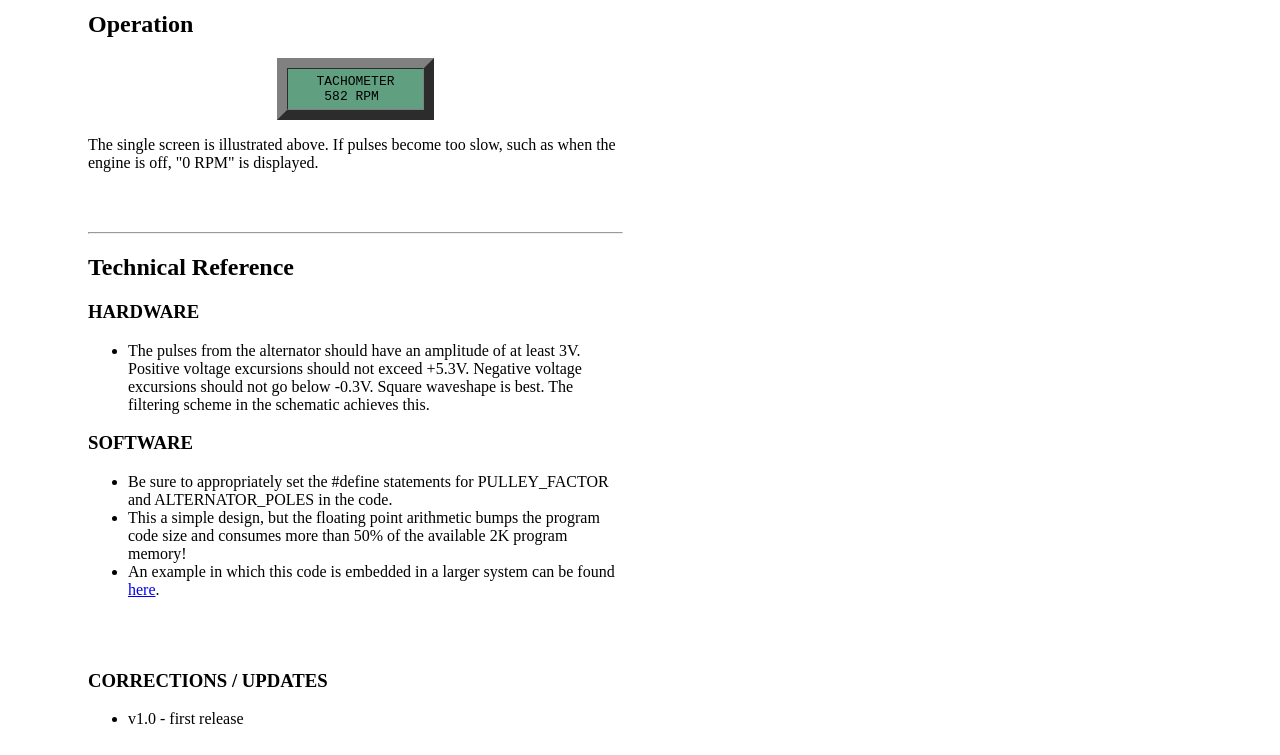What is the version of the first release?
Using the image as a reference, answer the question in detail.

In the corrections/updates section, it is mentioned that v1.0 is the first release. This information is provided as part of the version history of the system.